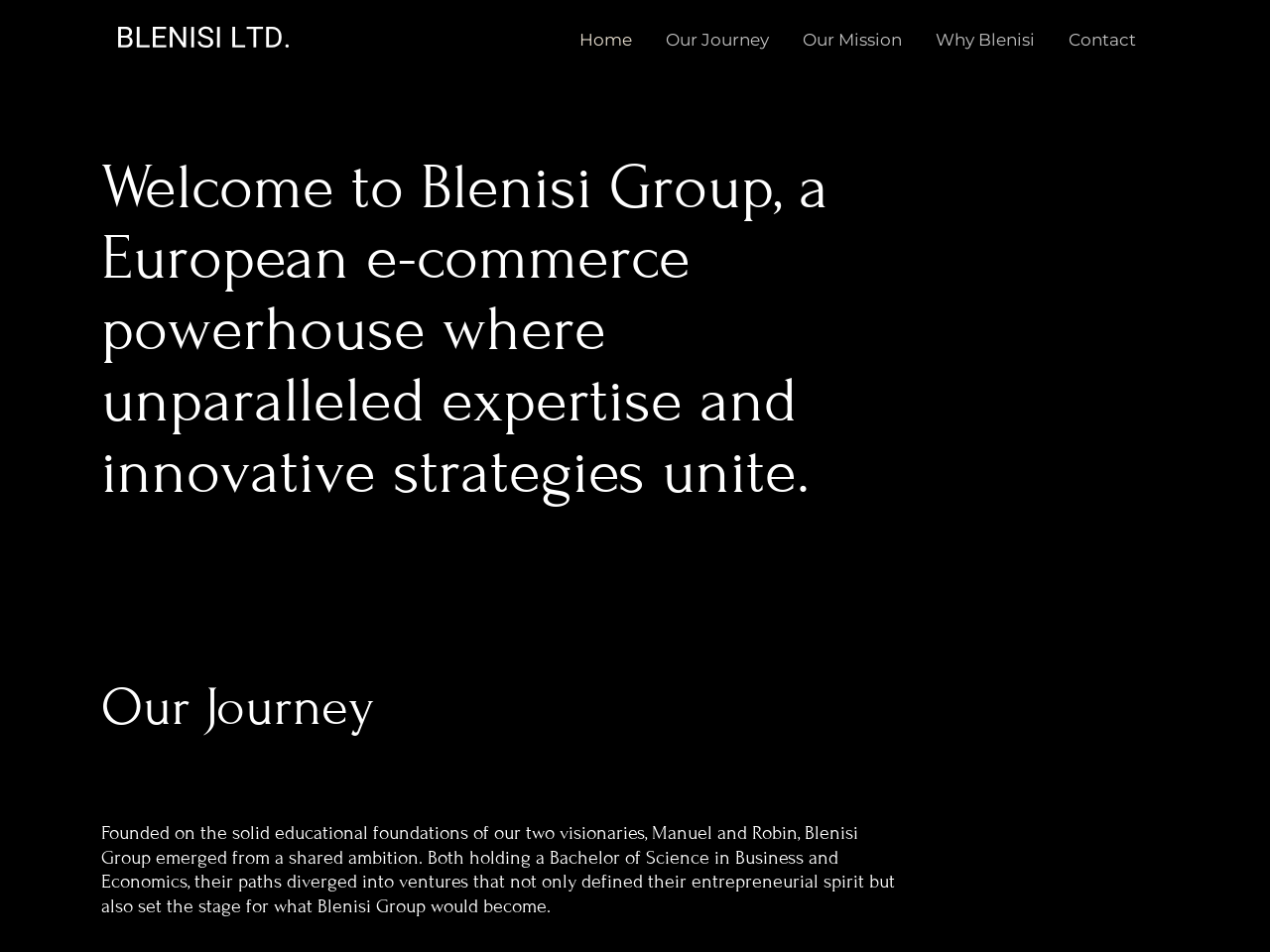Generate a detailed explanation of the webpage's features and information.

The webpage is about Blenisi LTD, an e-commerce holding company. At the top left, there is a link and an image, both labeled "BLENISI LTD", which likely serve as a logo. 

To the right of the logo, there is a navigation menu with five links: "Home", "Our Journey", "Our Mission", "Why Blenisi", and "Contact". These links are horizontally aligned and take up most of the top section of the page.

Below the navigation menu, there is a heading that welcomes users to Blenisi Group, describing it as a European e-commerce powerhouse. This heading is positioned near the top center of the page.

Further down, there is another heading titled "Our Journey", which is located near the bottom center of the page. Below this heading, there is a paragraph of text that describes the founding of Blenisi Group by two visionaries, Manuel and Robin, who share a background in business and economics. This text is positioned near the bottom left of the page.